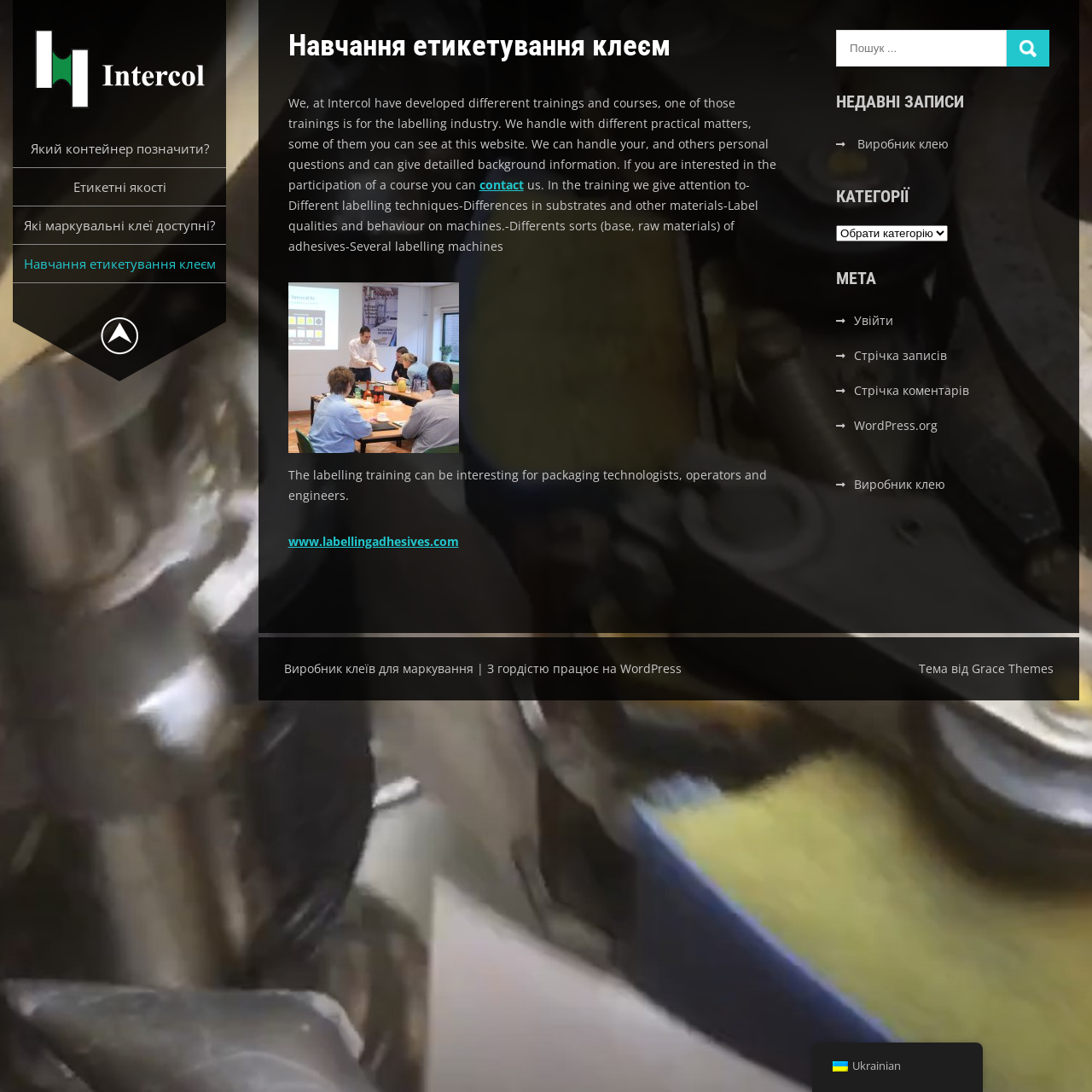Given the description: "www.labellingadhesives.com", determine the bounding box coordinates of the UI element. The coordinates should be formatted as four float numbers between 0 and 1, [left, top, right, bottom].

[0.264, 0.488, 0.42, 0.503]